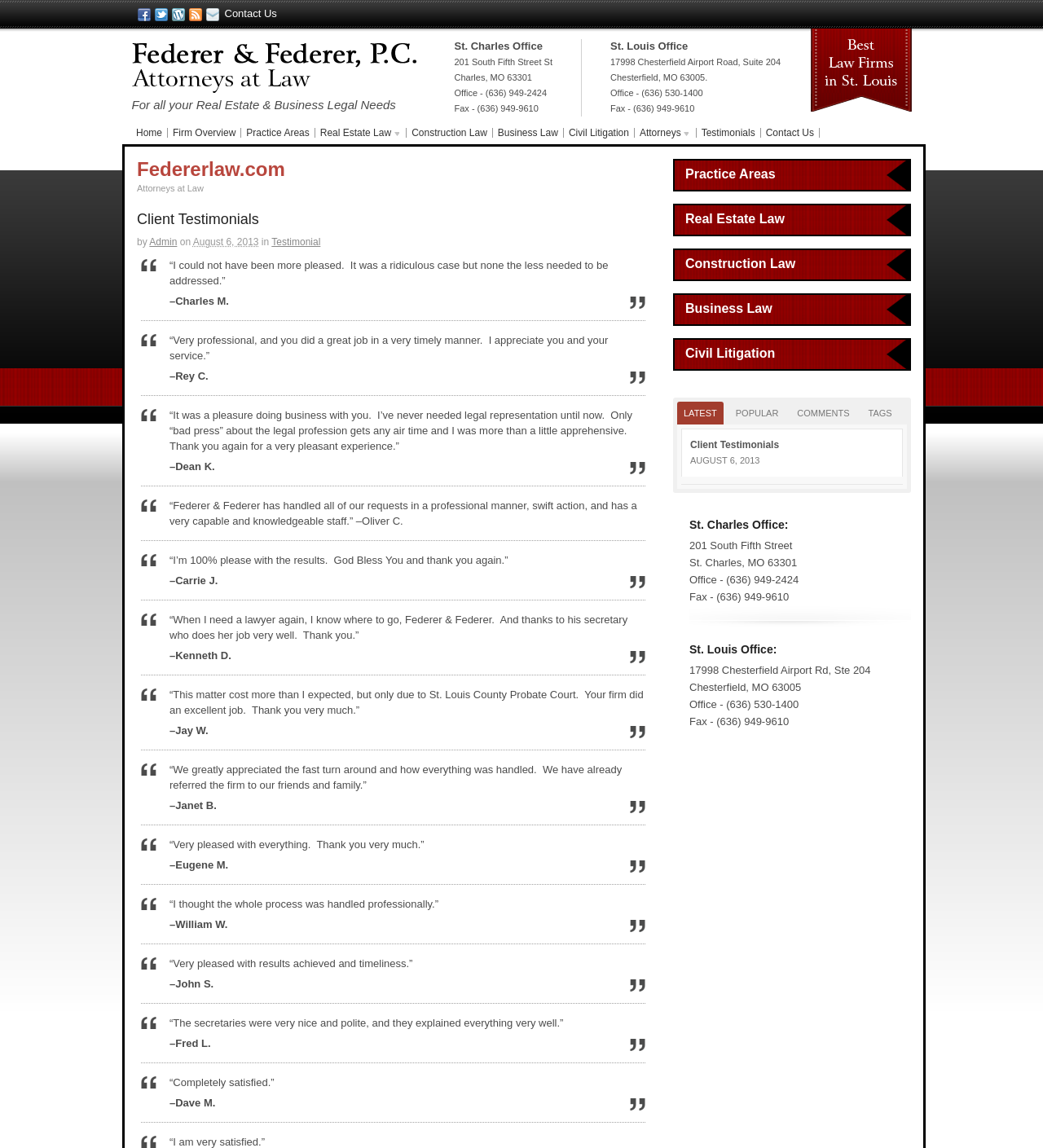Please locate the bounding box coordinates of the element that needs to be clicked to achieve the following instruction: "Go to Home". The coordinates should be four float numbers between 0 and 1, i.e., [left, top, right, bottom].

[0.13, 0.111, 0.155, 0.12]